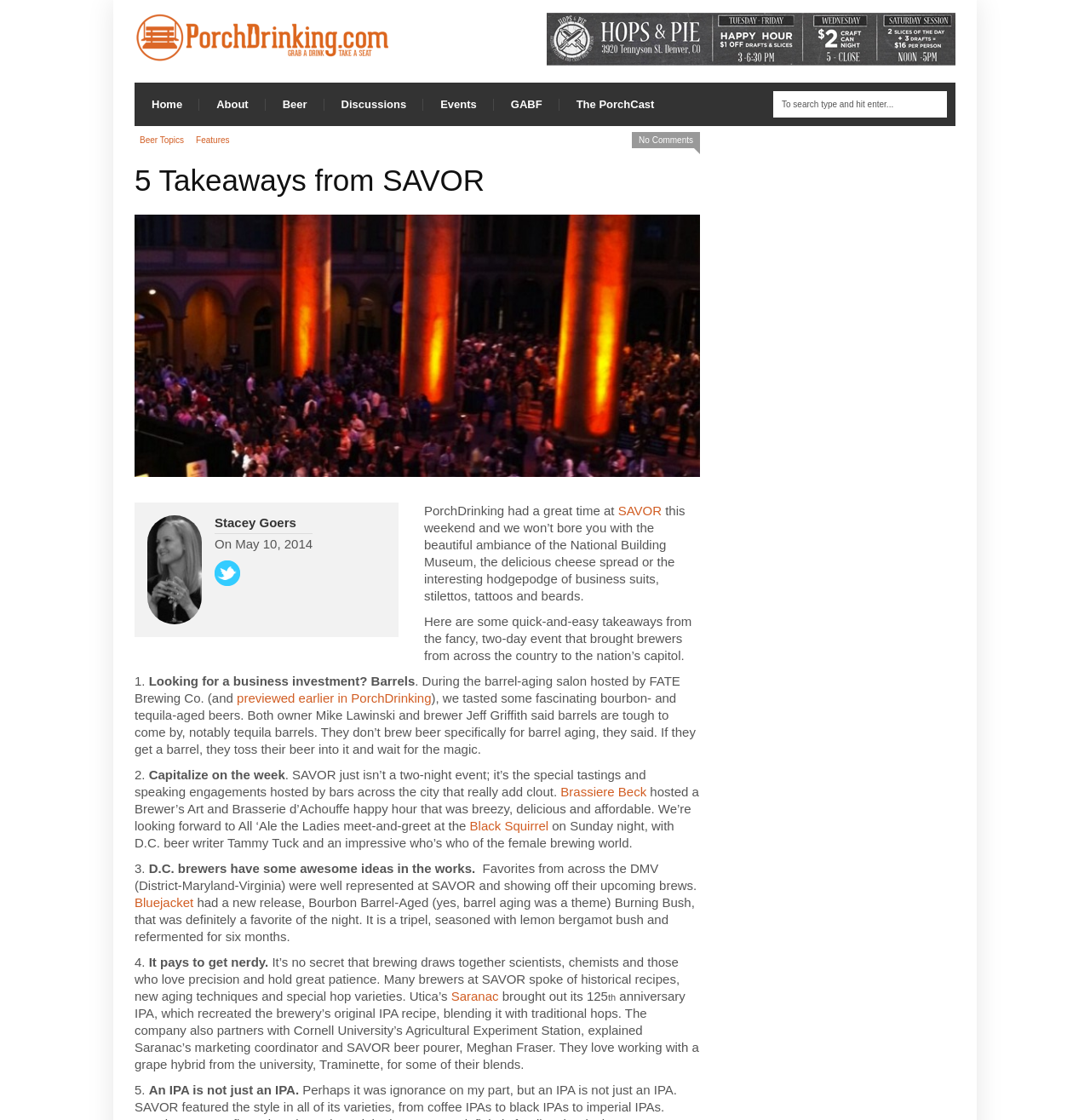What is the event being discussed in the article?
Using the image as a reference, answer with just one word or a short phrase.

SAVOR